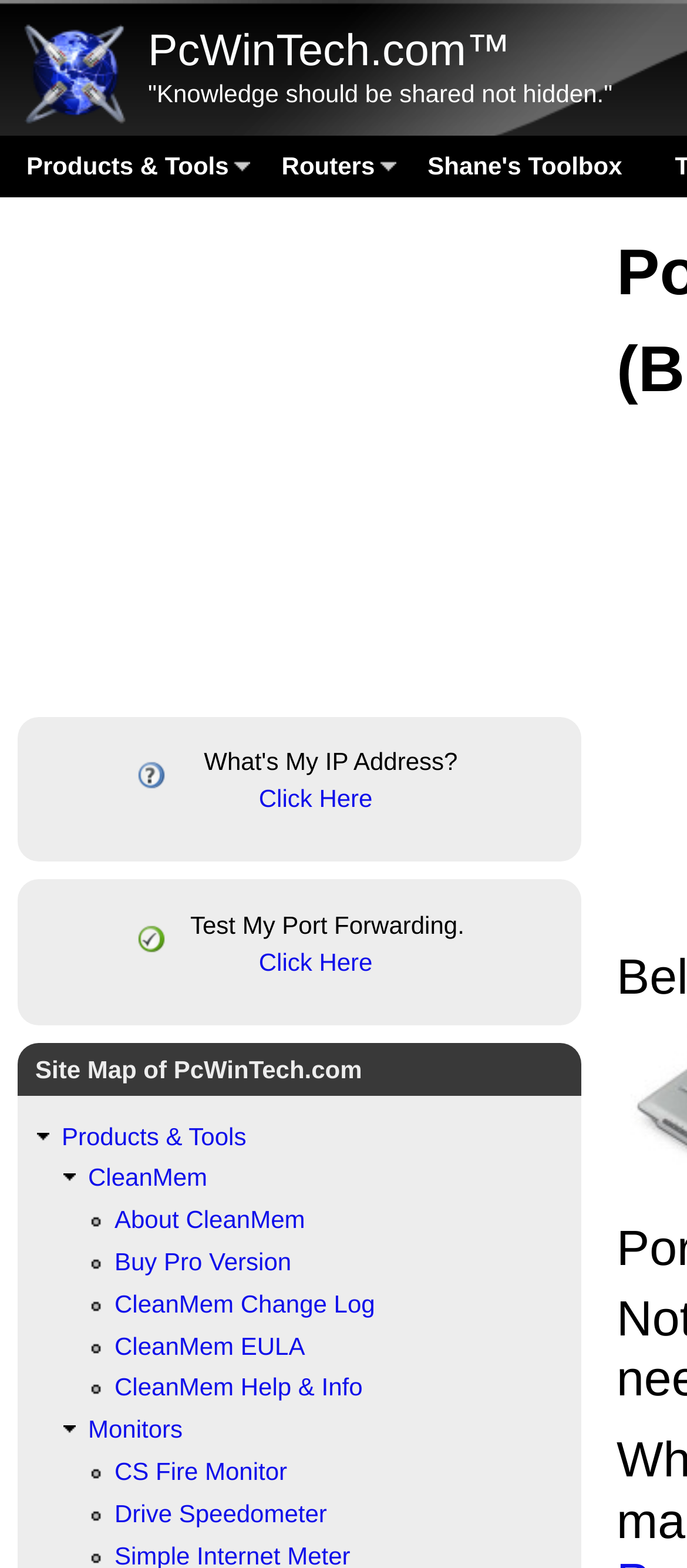What is the text above the 'Products & Tools »' link?
Using the image as a reference, answer with just one word or a short phrase.

Main menu